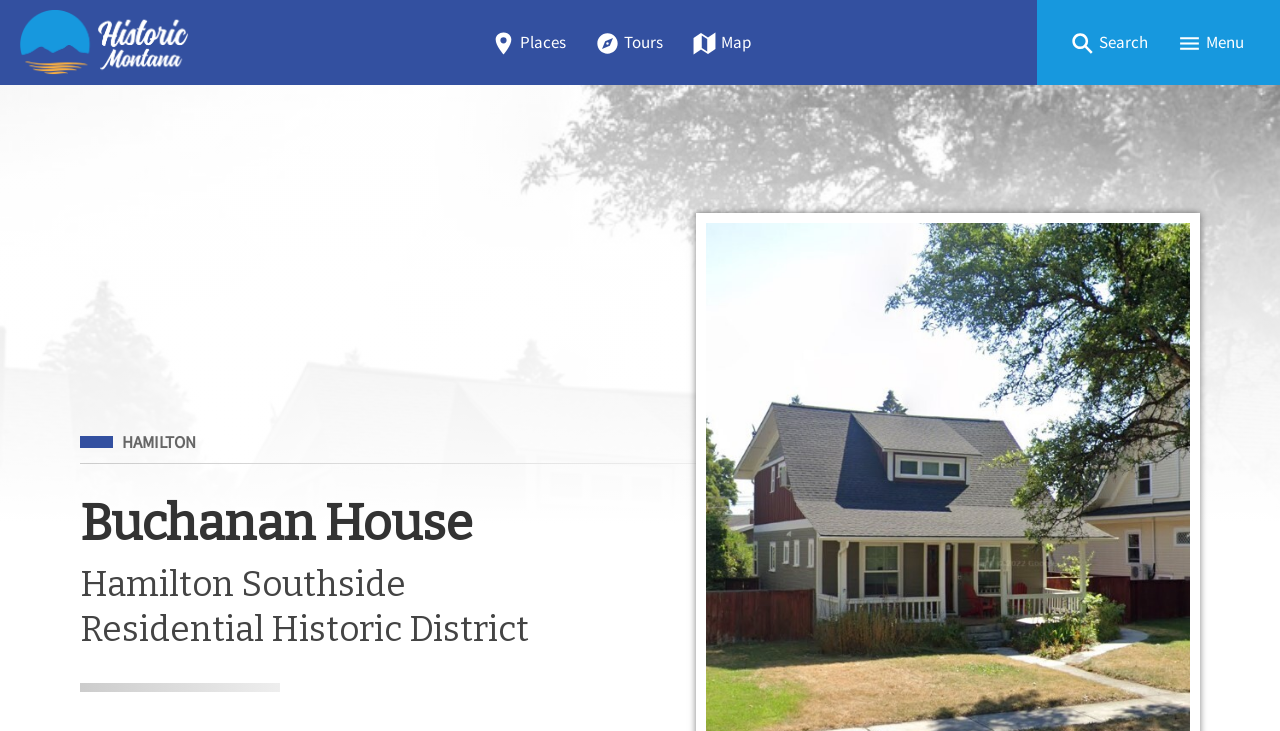Determine the bounding box coordinates for the UI element described. Format the coordinates as (top-left x, top-left y, bottom-right x, bottom-right y) and ensure all values are between 0 and 1. Element description: parent_node: Places aria-label="Home"

[0.0, 0.0, 0.163, 0.116]